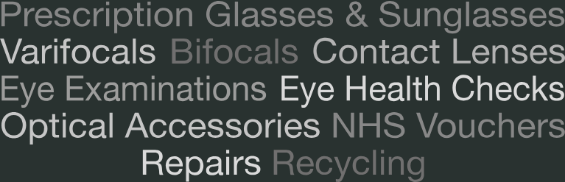What is mentioned as a government-supported option?
Based on the image, give a concise answer in the form of a single word or short phrase.

NHS Vouchers